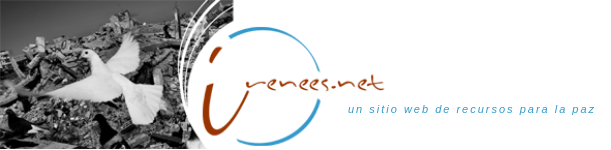What is the language of the phrase 'un sitio web de recursos para la paz'?
Provide a comprehensive and detailed answer to the question.

The phrase 'un sitio web de recursos para la paz' is written in Spanish, which translates to 'a website of resources for peace' in English. This phrase is part of the logo and emphasizes the platform's role as a resource hub for peacebuilding efforts.